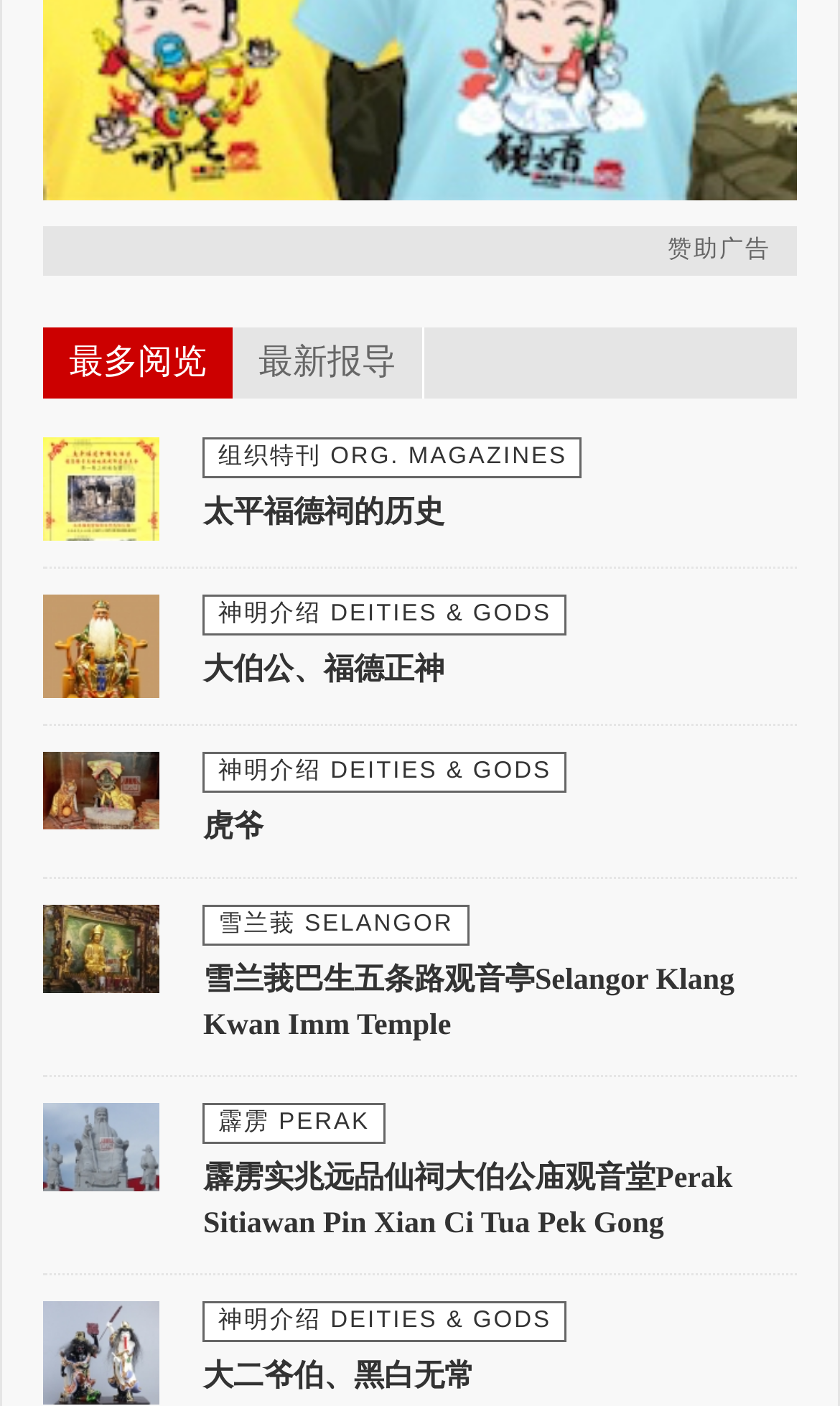Give a one-word or phrase response to the following question: What is the category of the article '太平福德祠的历史'?

组织特刊 ORG. MAGAZINES